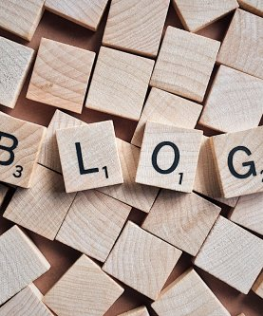Please reply to the following question using a single word or phrase: 
What is the focus of the composition?

Blogging theme